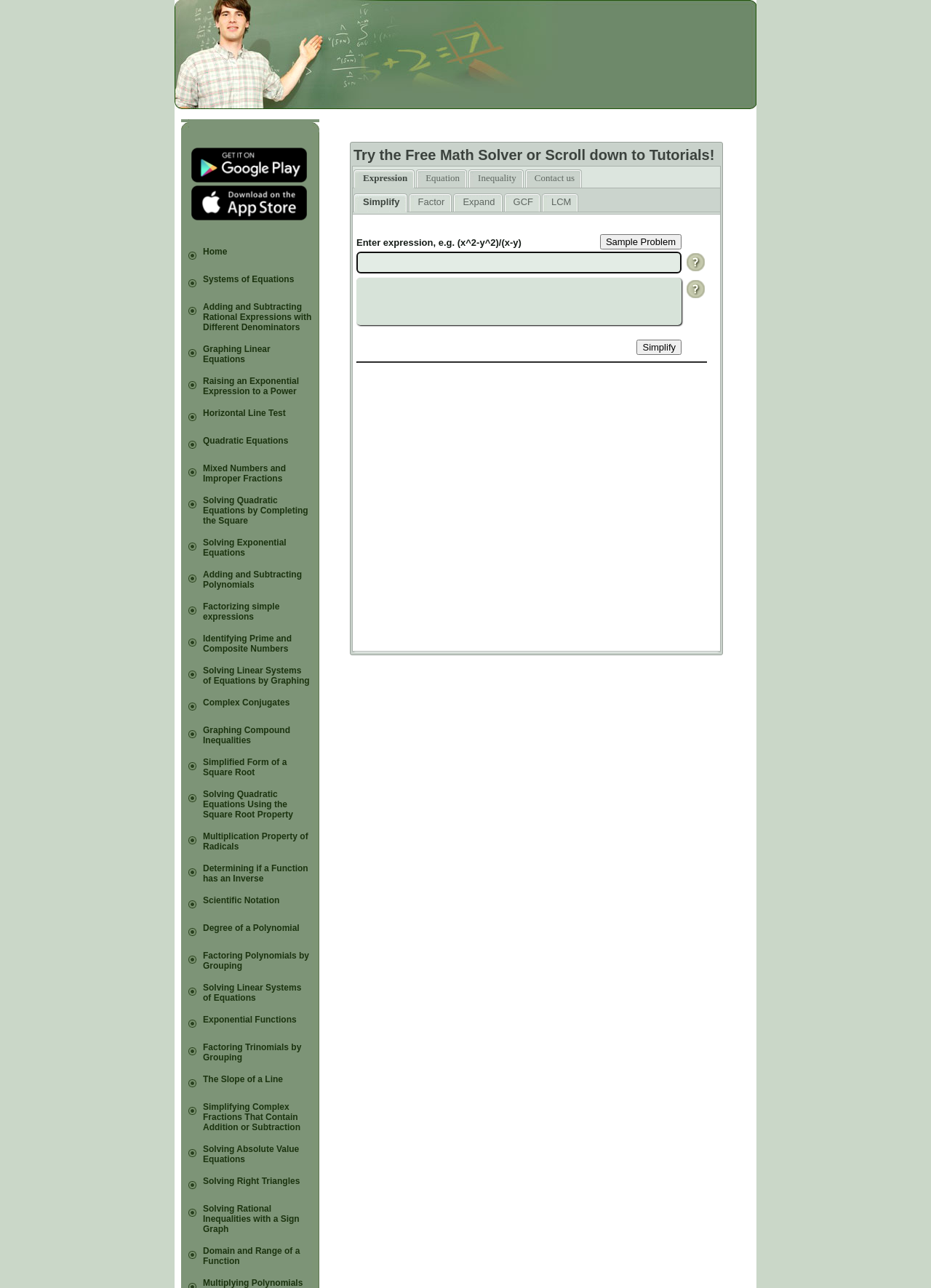Identify the bounding box coordinates of the area you need to click to perform the following instruction: "Click on the 'Systems of Equations' link".

[0.218, 0.213, 0.316, 0.221]